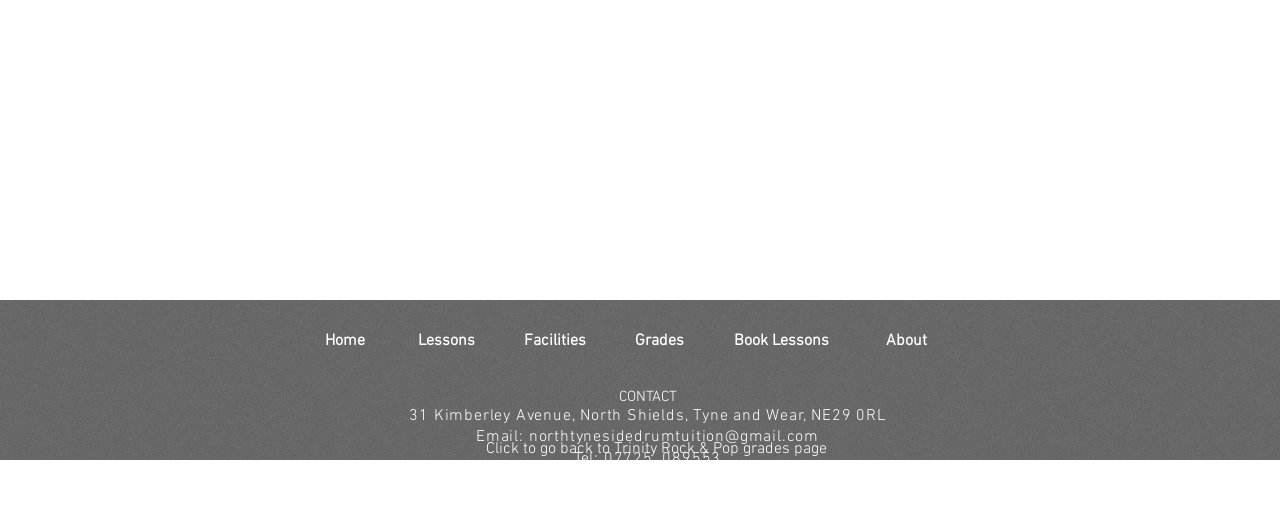Please determine the bounding box coordinates of the element to click on in order to accomplish the following task: "Click to go back to Trinity Rock & Pop grades page". Ensure the coordinates are four float numbers ranging from 0 to 1, i.e., [left, top, right, bottom].

[0.38, 0.869, 0.646, 0.909]